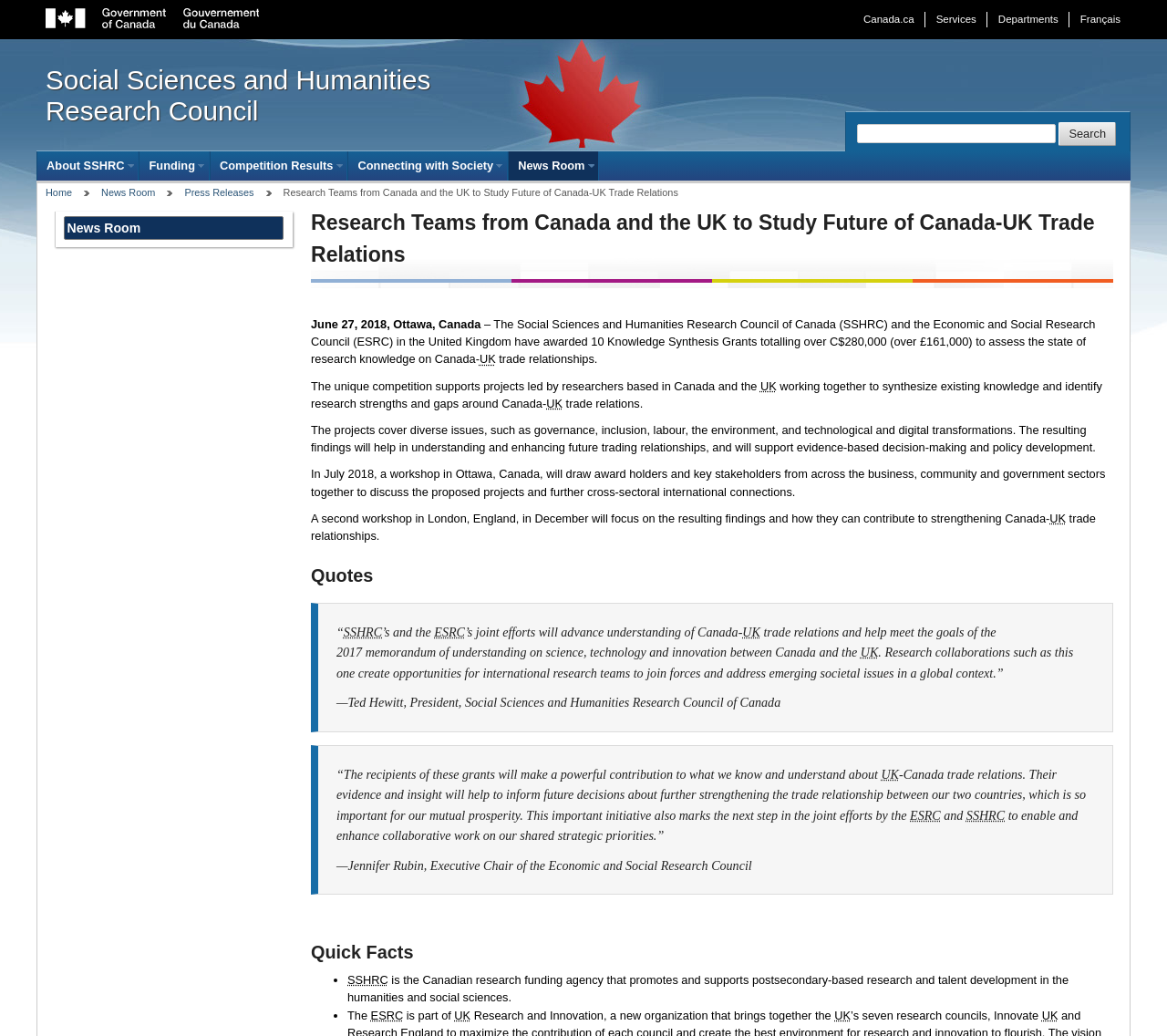For the given element description Press Releases, determine the bounding box coordinates of the UI element. The coordinates should follow the format (top-left x, top-left y, bottom-right x, bottom-right y) and be within the range of 0 to 1.

[0.158, 0.181, 0.218, 0.191]